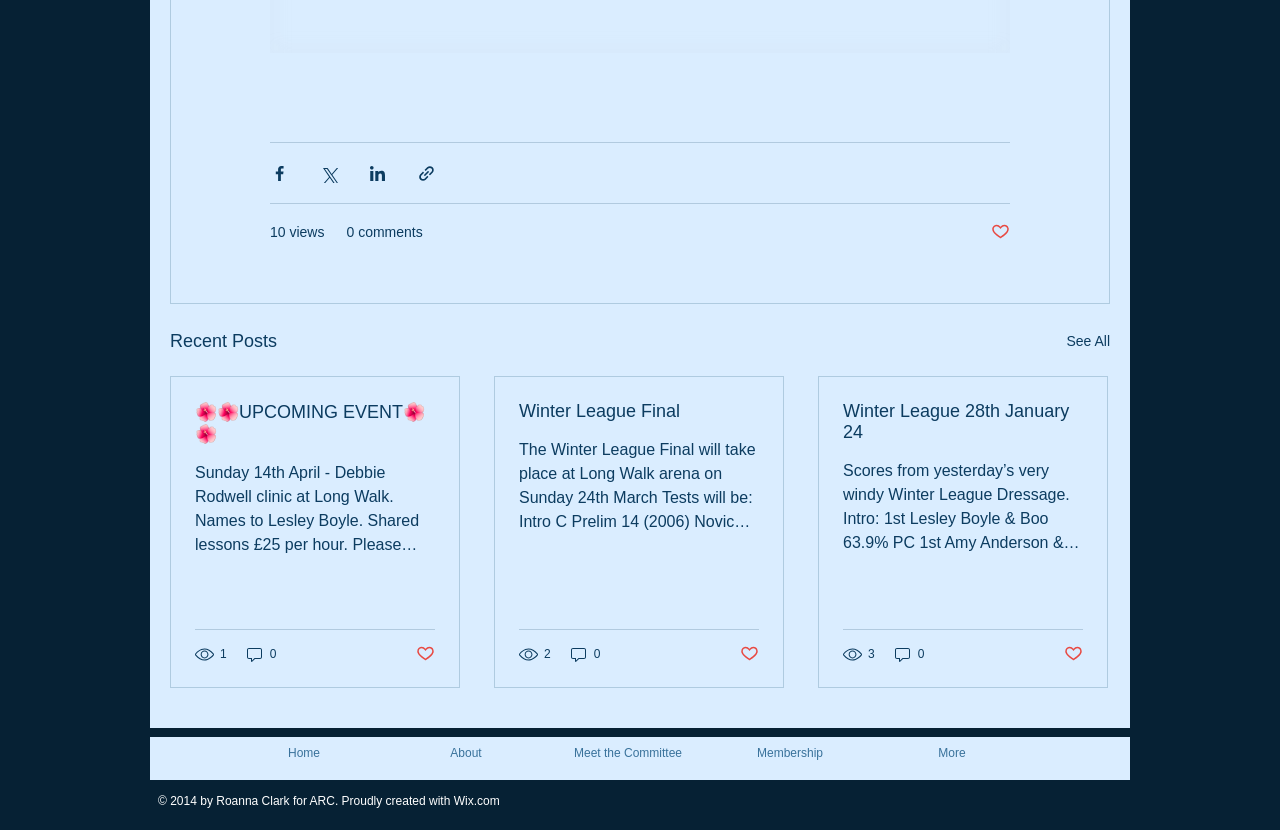How many navigation links are there?
Provide a thorough and detailed answer to the question.

I looked at the navigation section of the webpage, which has links to 'Home', 'About', 'Meet the Committee', 'Membership', and 'More'. Therefore, there are 5 navigation links.